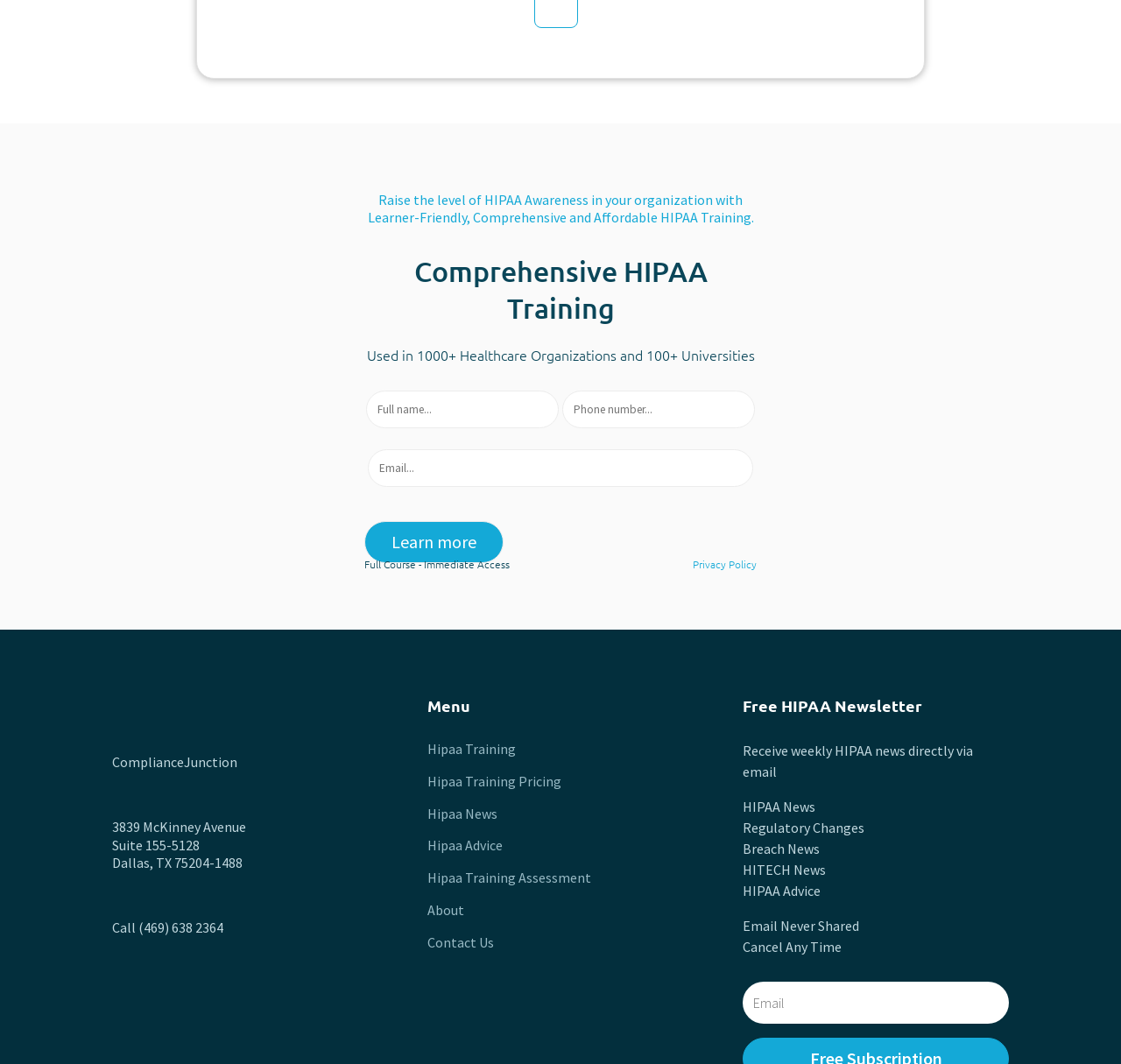Identify the bounding box coordinates for the region to click in order to carry out this instruction: "Fill out the contact form". Provide the coordinates using four float numbers between 0 and 1, formatted as [left, top, right, bottom].

[0.325, 0.367, 0.675, 0.497]